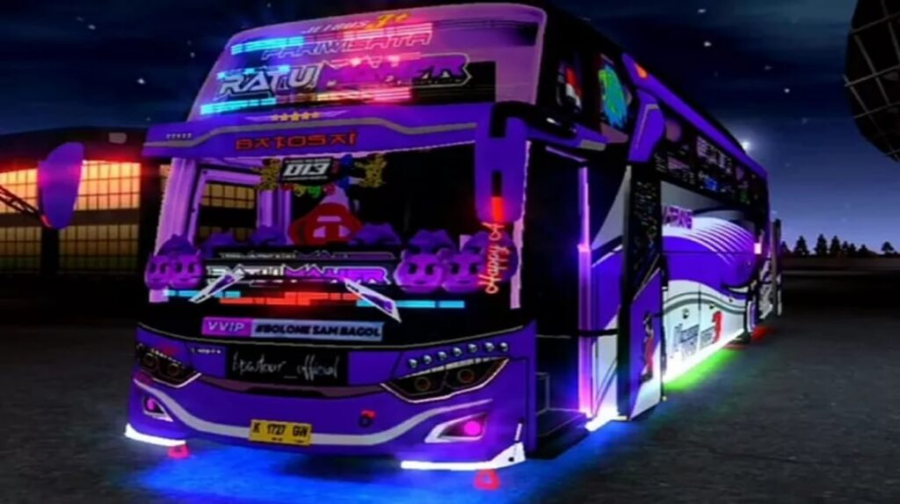Provide a brief response to the question using a single word or phrase: 
What is the game in which this bus is featured?

Bus Simulator Indonesia